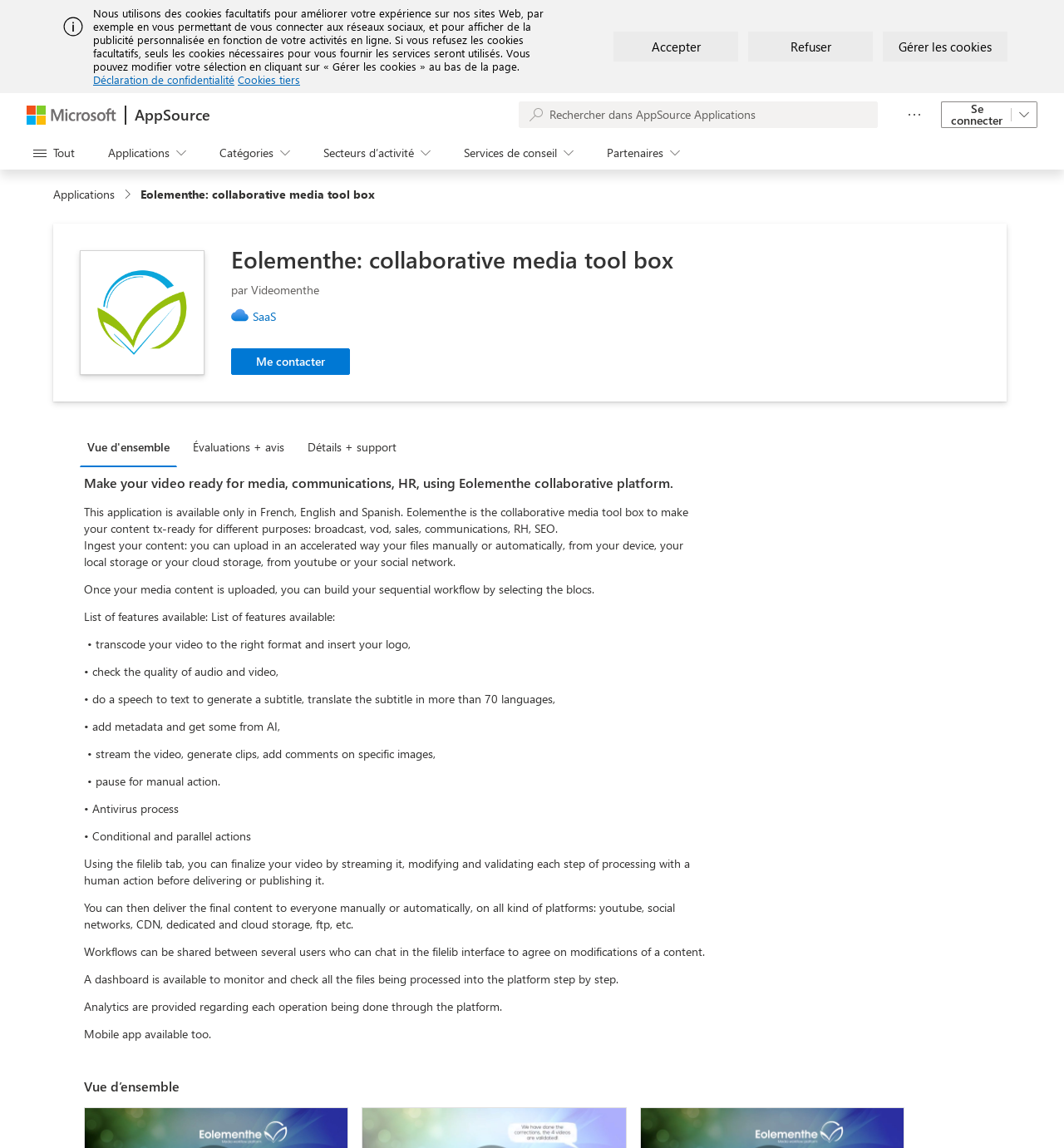What is the function of the filelib tab?
Kindly offer a comprehensive and detailed response to the question.

The filelib tab allows users to finalize their video by streaming it, modifying and validating each step of processing with a human action before delivering or publishing it.